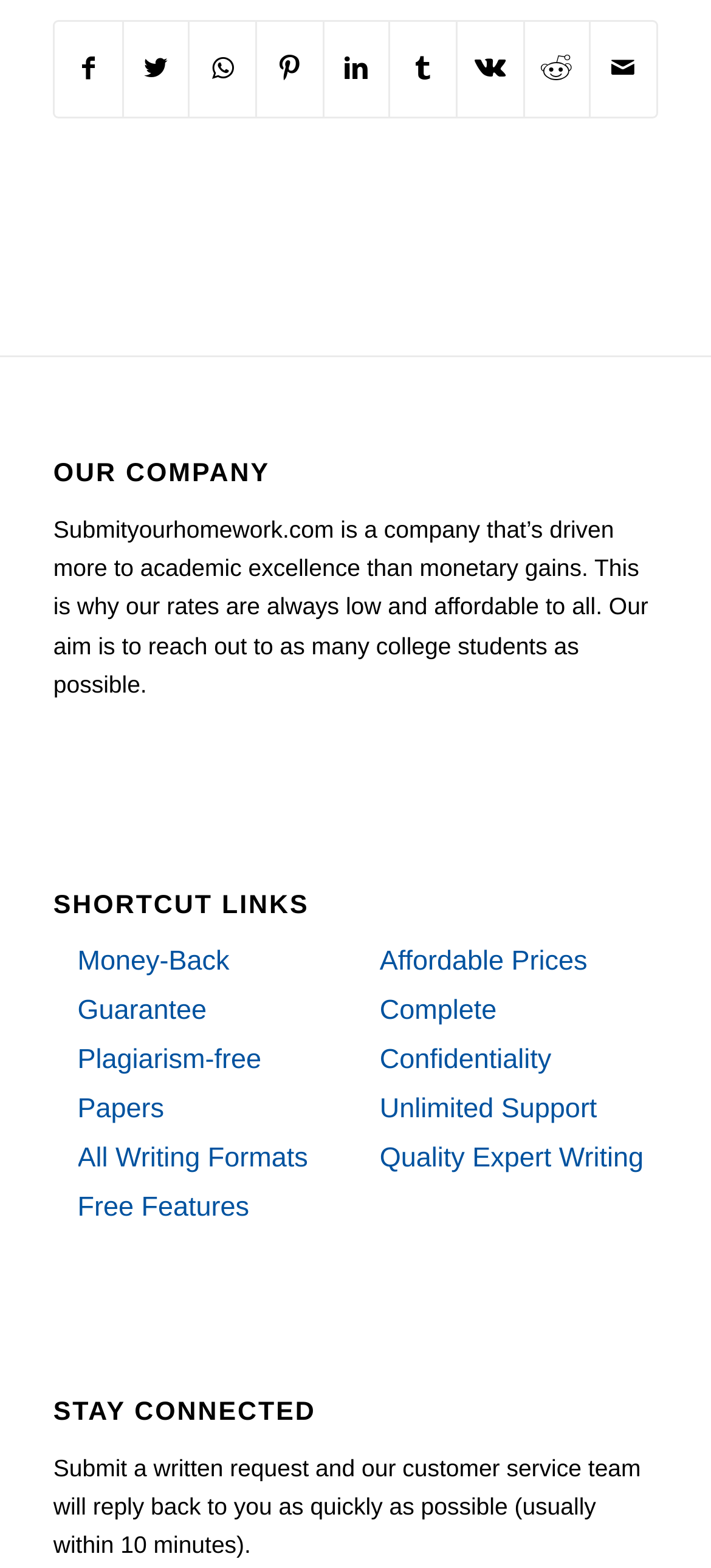Find the bounding box coordinates of the clickable element required to execute the following instruction: "Contact customer service". Provide the coordinates as four float numbers between 0 and 1, i.e., [left, top, right, bottom].

[0.075, 0.927, 0.901, 0.994]